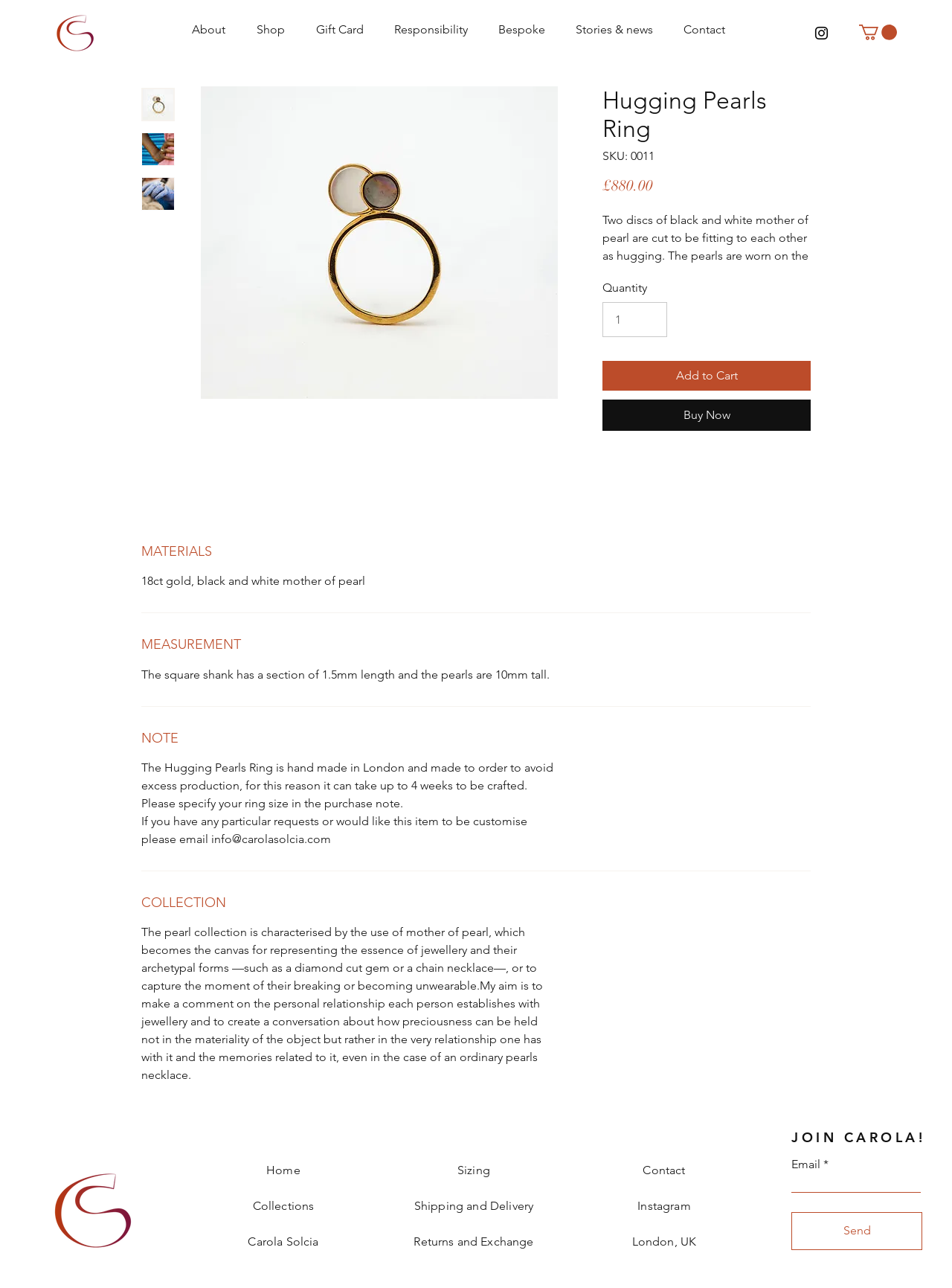Locate the bounding box coordinates of the area you need to click to fulfill this instruction: 'View 'About' page'. The coordinates must be in the form of four float numbers ranging from 0 to 1: [left, top, right, bottom].

[0.185, 0.011, 0.253, 0.035]